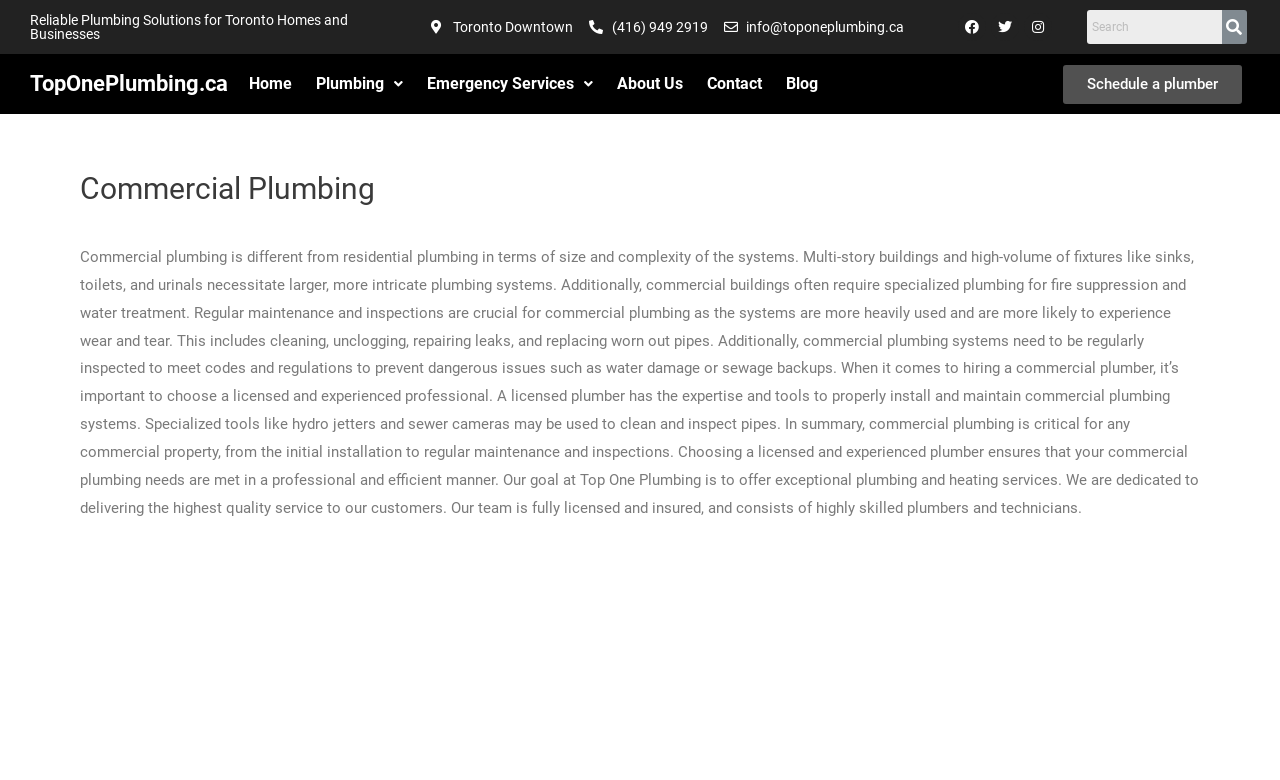What is the goal of Top One Plumbing?
Provide an in-depth and detailed explanation in response to the question.

According to the webpage, the goal of Top One Plumbing is to offer exceptional plumbing and heating services, and they are dedicated to delivering the highest quality service to their customers.